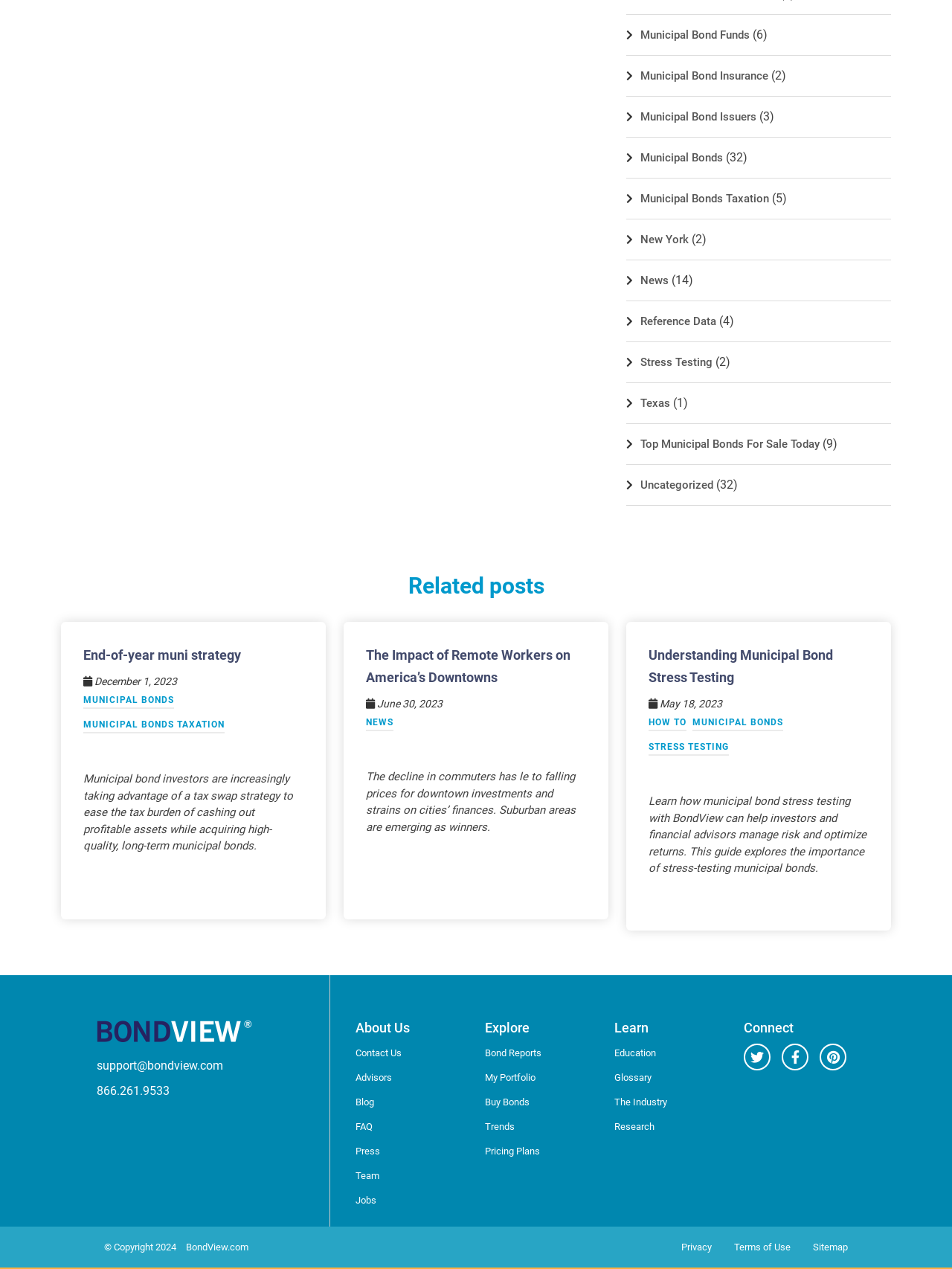Find the bounding box coordinates of the element you need to click on to perform this action: 'Contact support via email'. The coordinates should be represented by four float values between 0 and 1, in the format [left, top, right, bottom].

[0.102, 0.833, 0.355, 0.847]